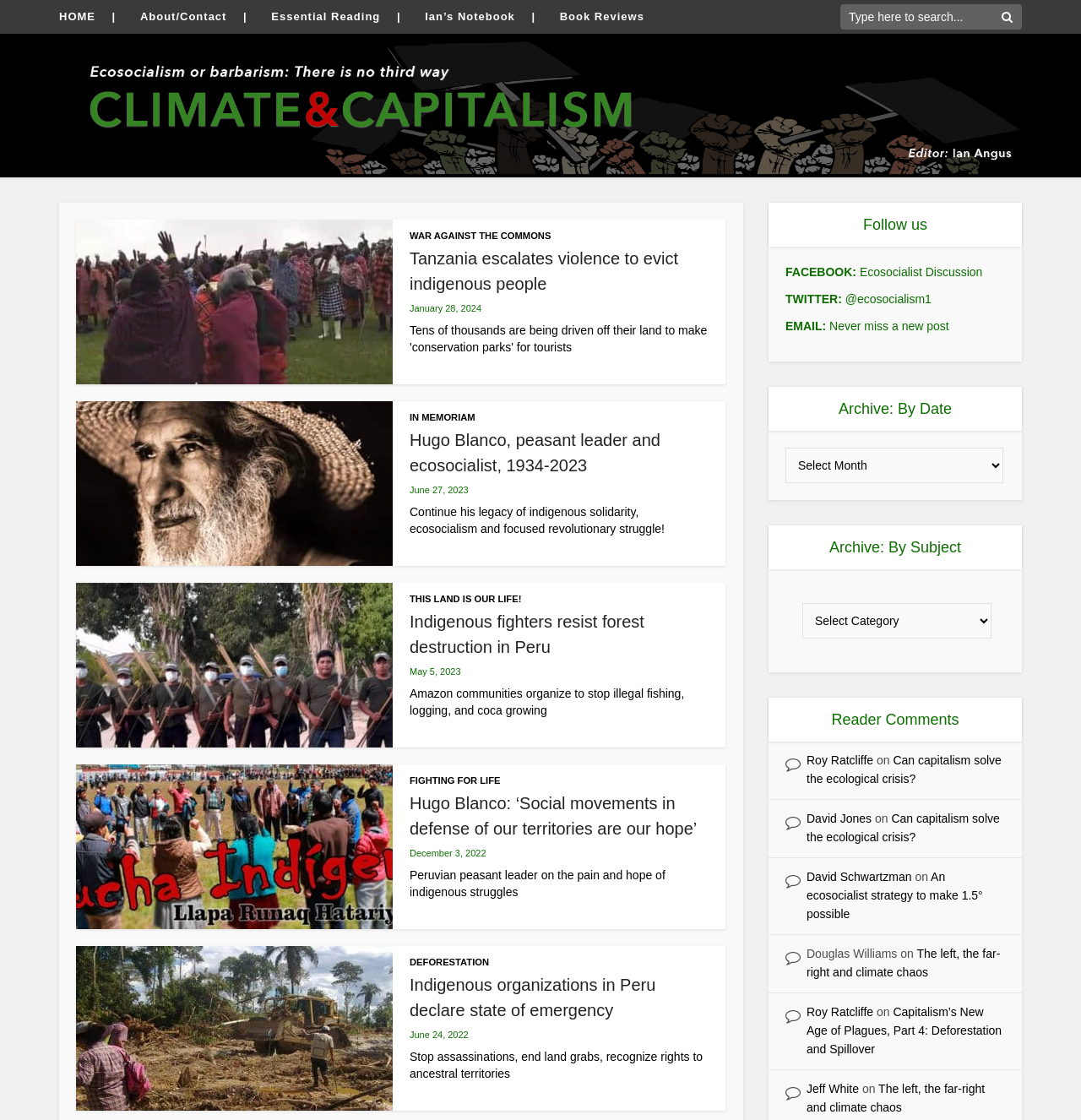What is the title of the first article on the webpage?
Refer to the image and provide a one-word or short phrase answer.

WAR AGAINST THE COMMONS